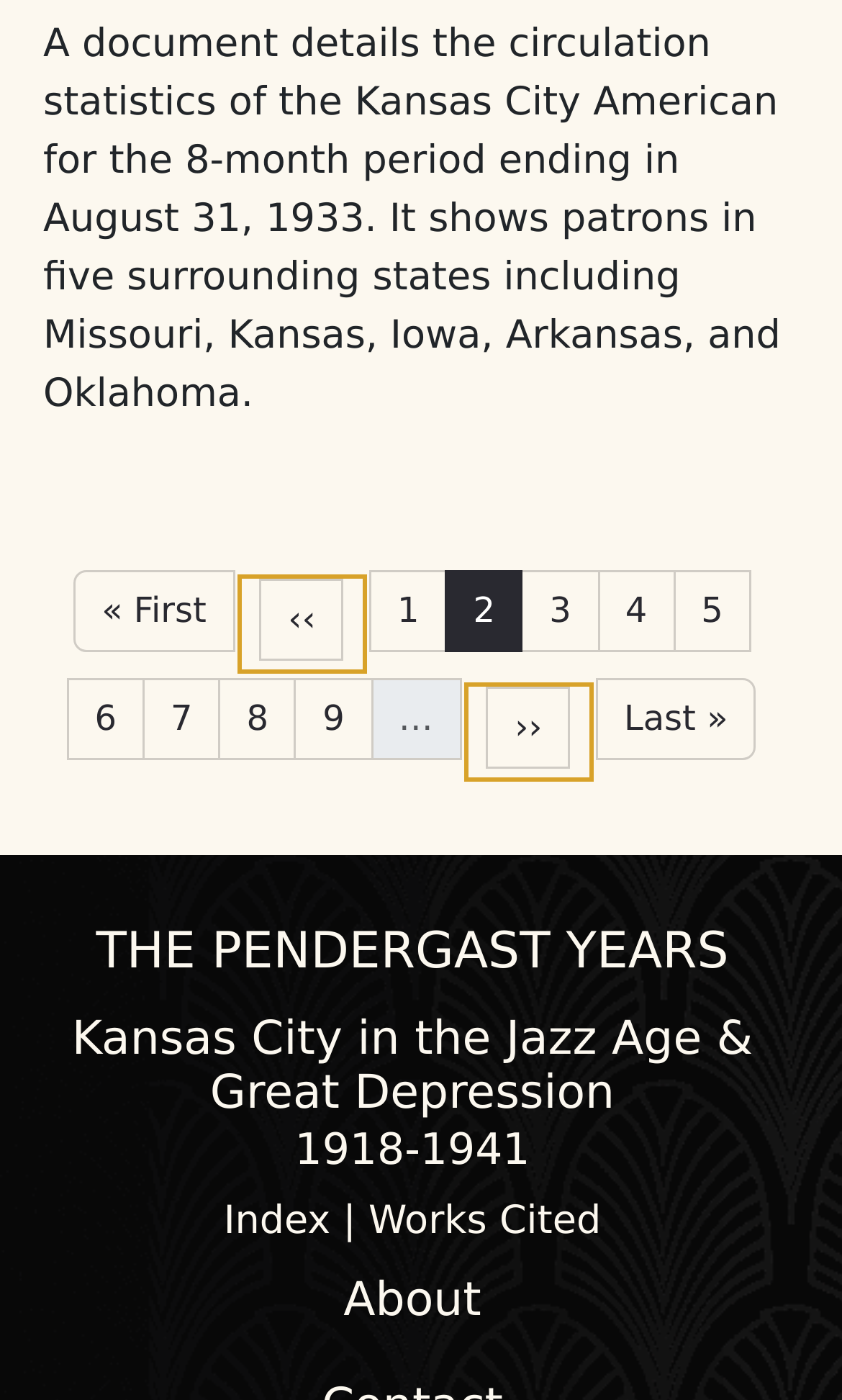What is the topic of the document?
Please provide a single word or phrase in response based on the screenshot.

Kansas City American circulation statistics